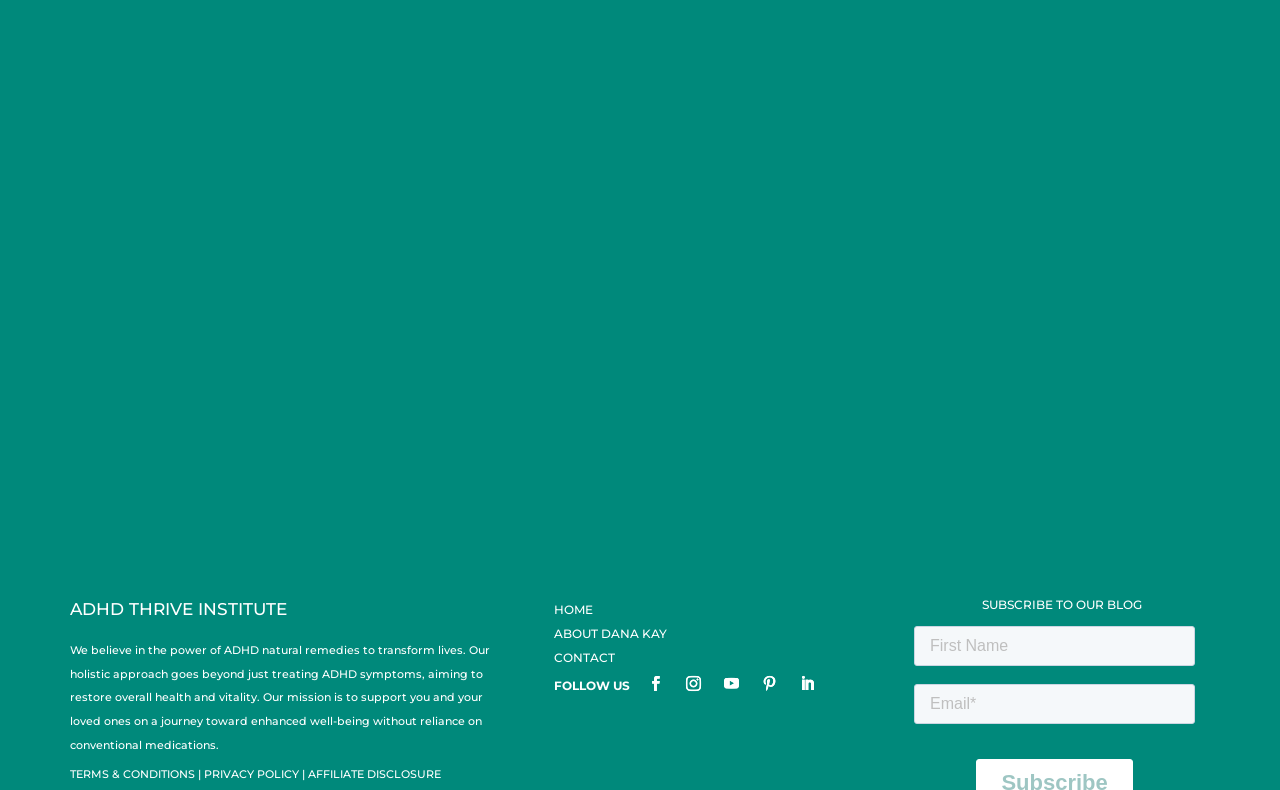Use the information in the screenshot to answer the question comprehensively: What is the purpose of the institute?

The purpose of the institute is mentioned in the static text element 'to transform lives. Our holistic approach goes beyond just treating ADHD symptoms, aiming to restore overall health and vitality.' which describes the mission of the institute.